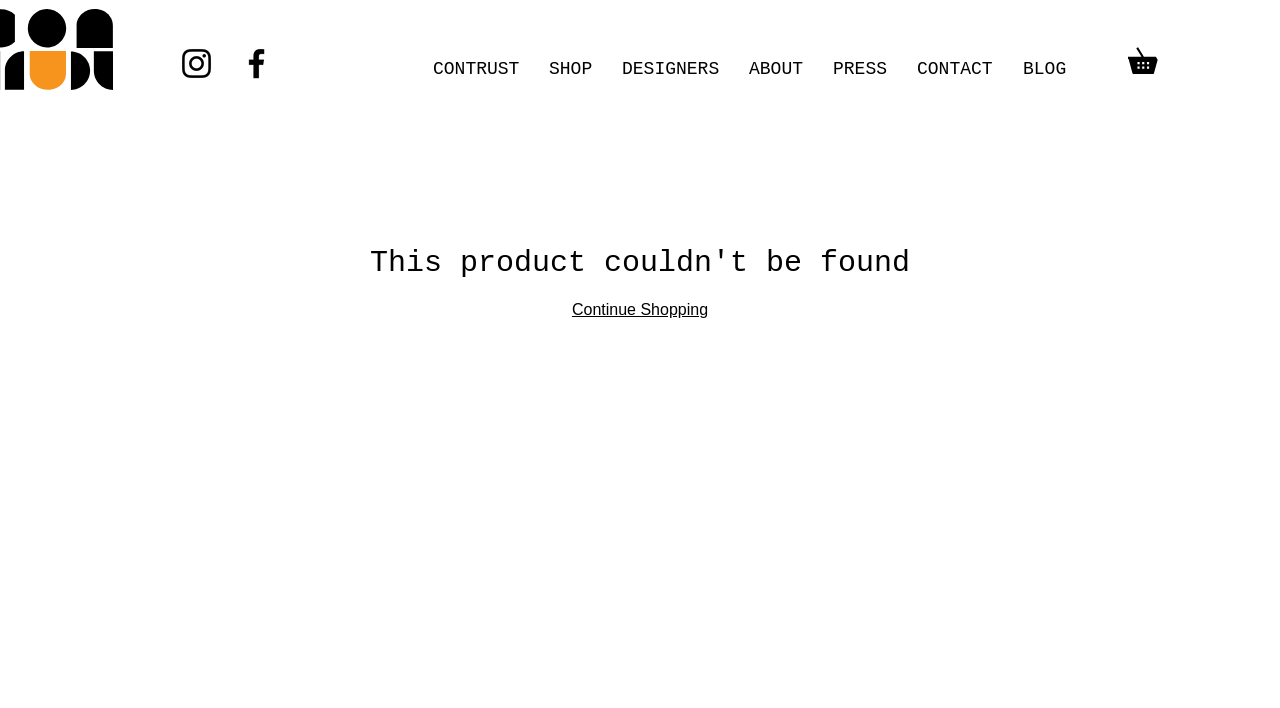Locate the bounding box coordinates of the element that should be clicked to execute the following instruction: "Click the Facebook link".

[0.185, 0.062, 0.216, 0.117]